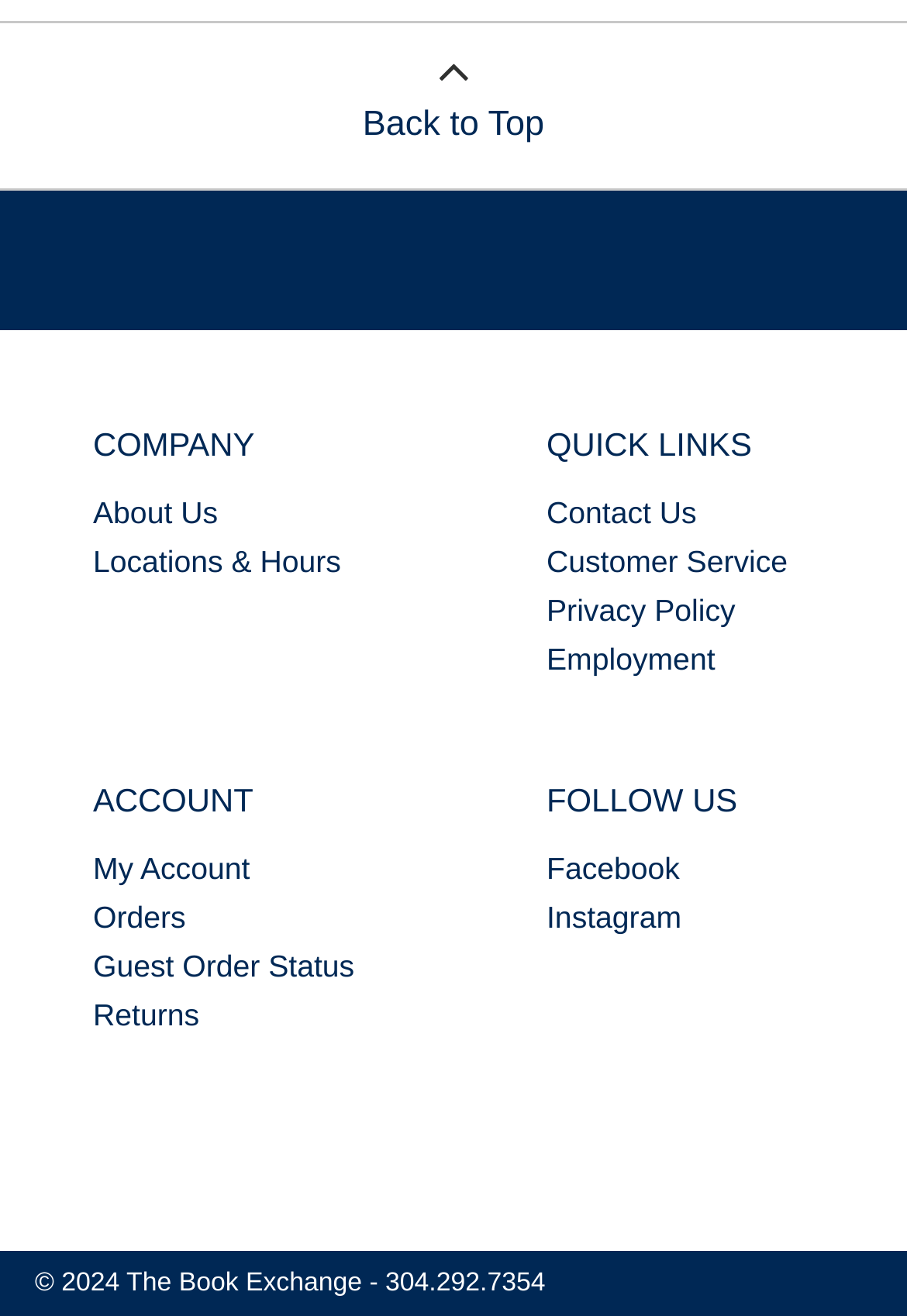What is the phone number?
Provide an in-depth and detailed answer to the question.

The phone number can be found at the bottom of the webpage, in the copyright section, which states '© 2024 The Book Exchange - 304.292.7354'.